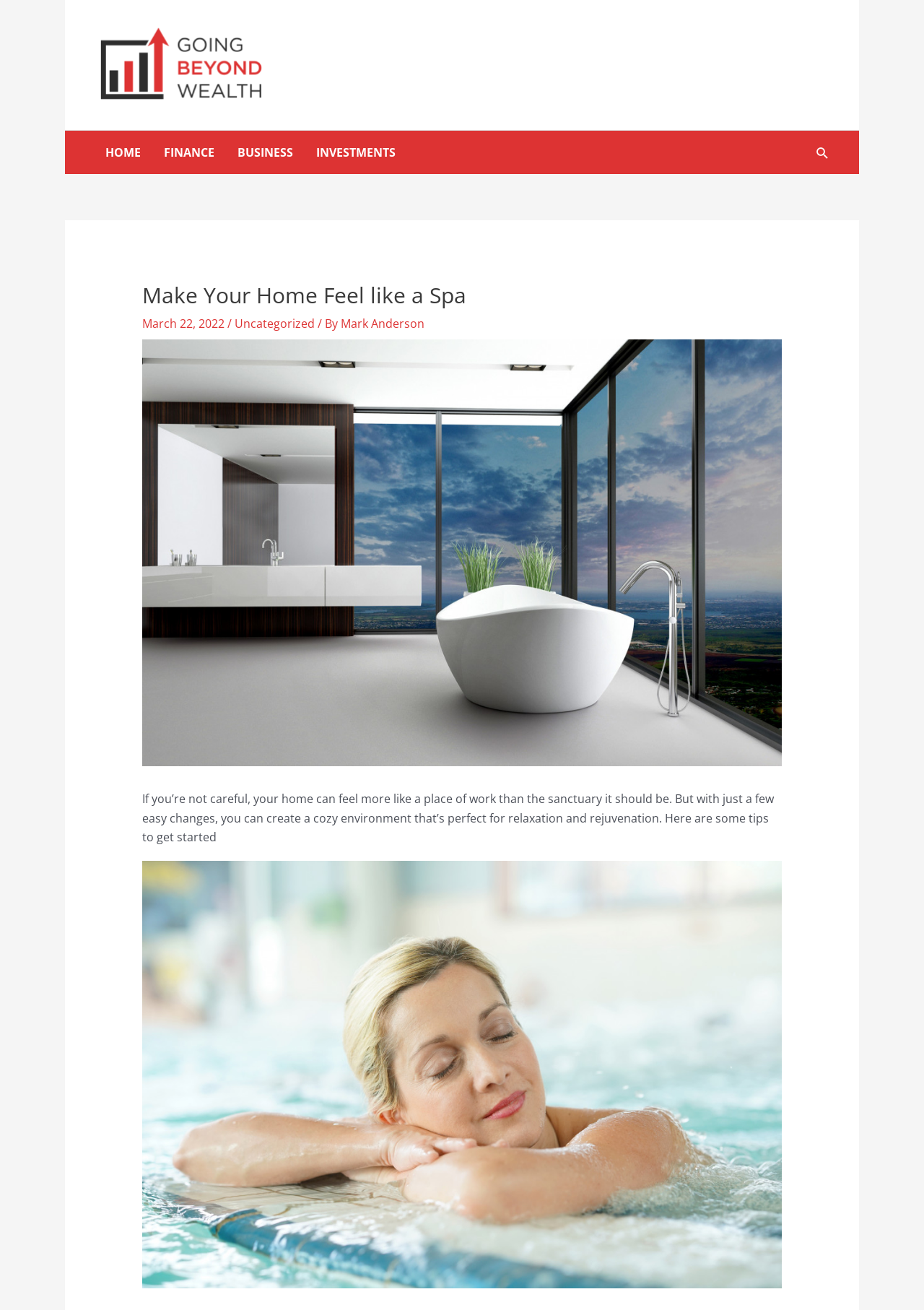Locate the bounding box for the described UI element: "Investments". Ensure the coordinates are four float numbers between 0 and 1, formatted as [left, top, right, bottom].

[0.33, 0.1, 0.441, 0.133]